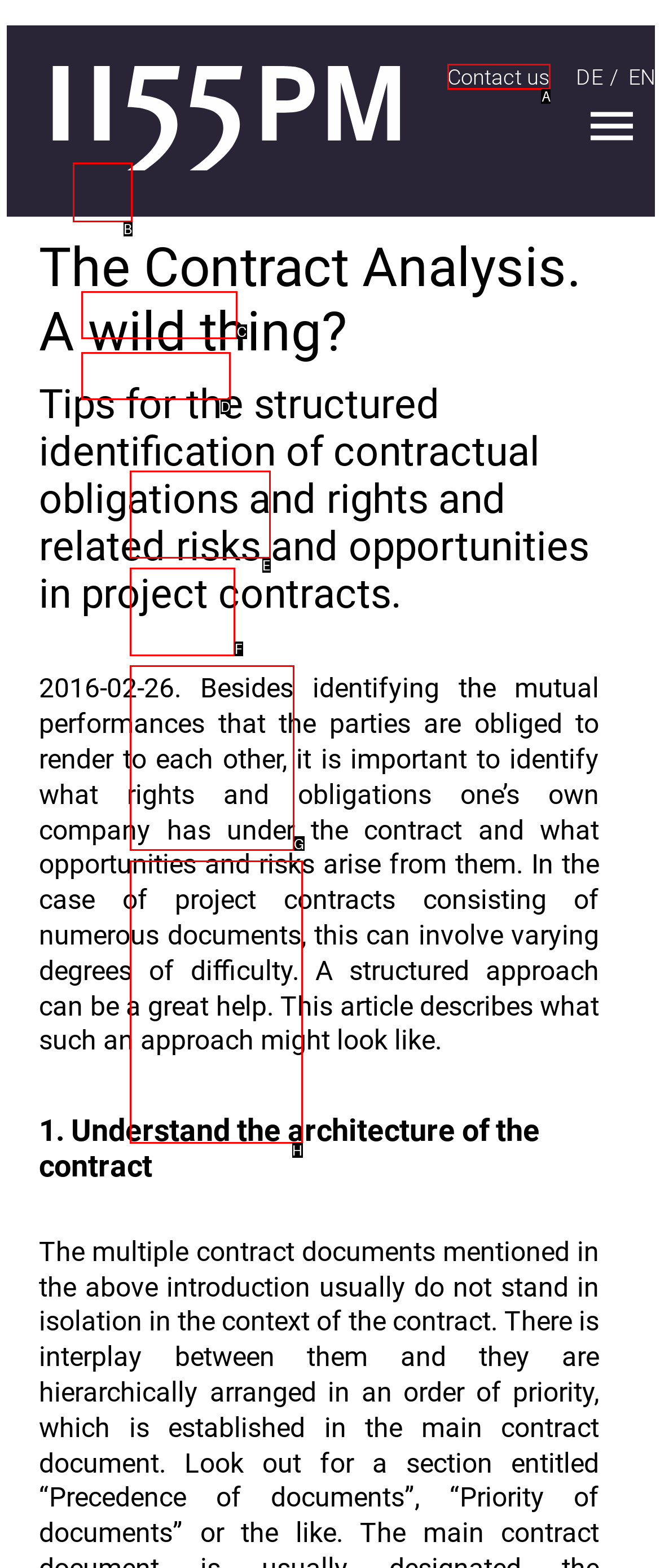Tell me which one HTML element I should click to complete the following task: Click on the 'Contact us' link
Answer with the option's letter from the given choices directly.

A